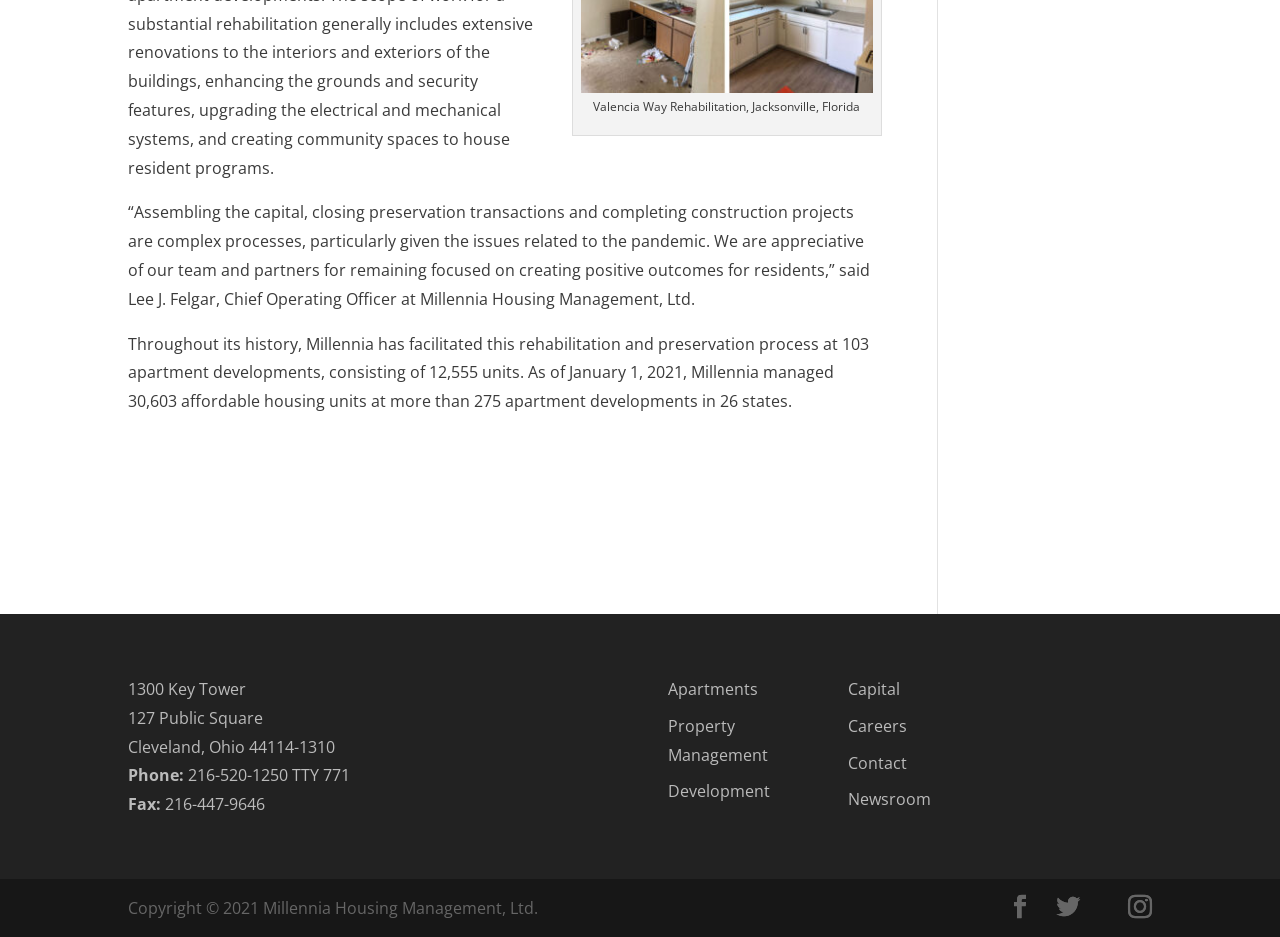Find the bounding box coordinates of the clickable element required to execute the following instruction: "Read about property management". Provide the coordinates as four float numbers between 0 and 1, i.e., [left, top, right, bottom].

[0.522, 0.763, 0.6, 0.817]